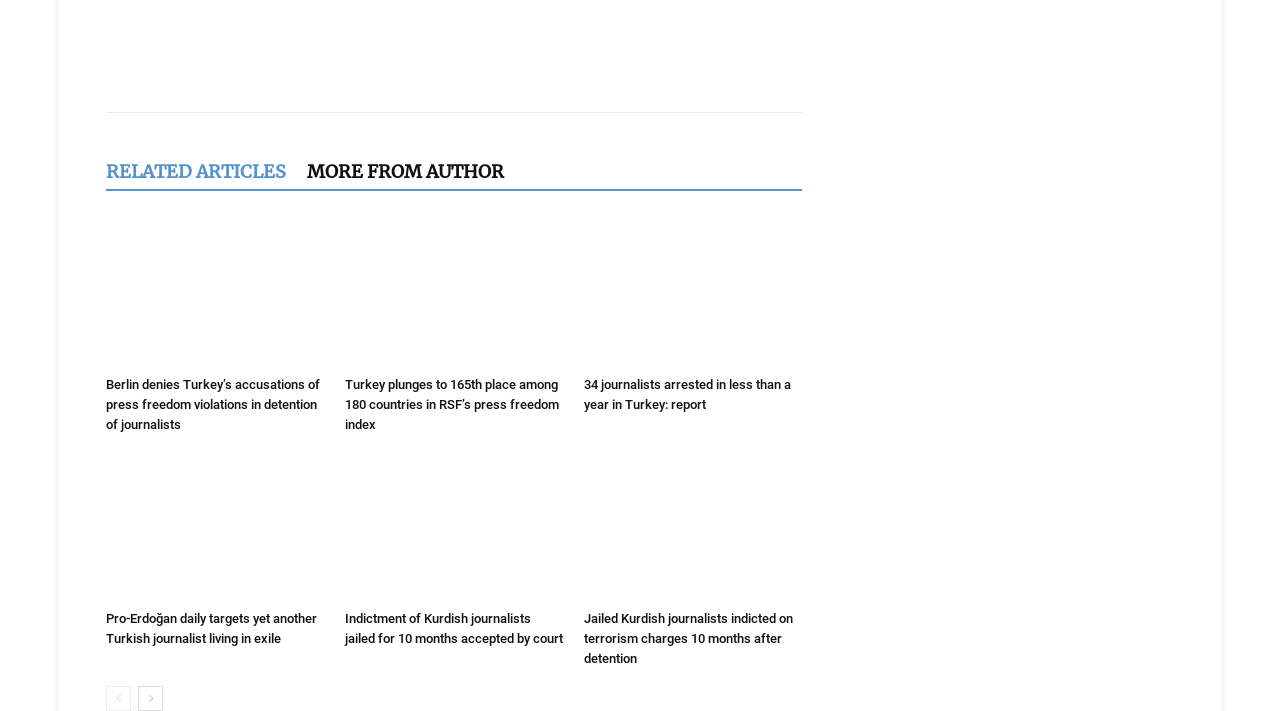Provide a brief response to the question below using one word or phrase:
What type of images are used in the articles?

News-related images